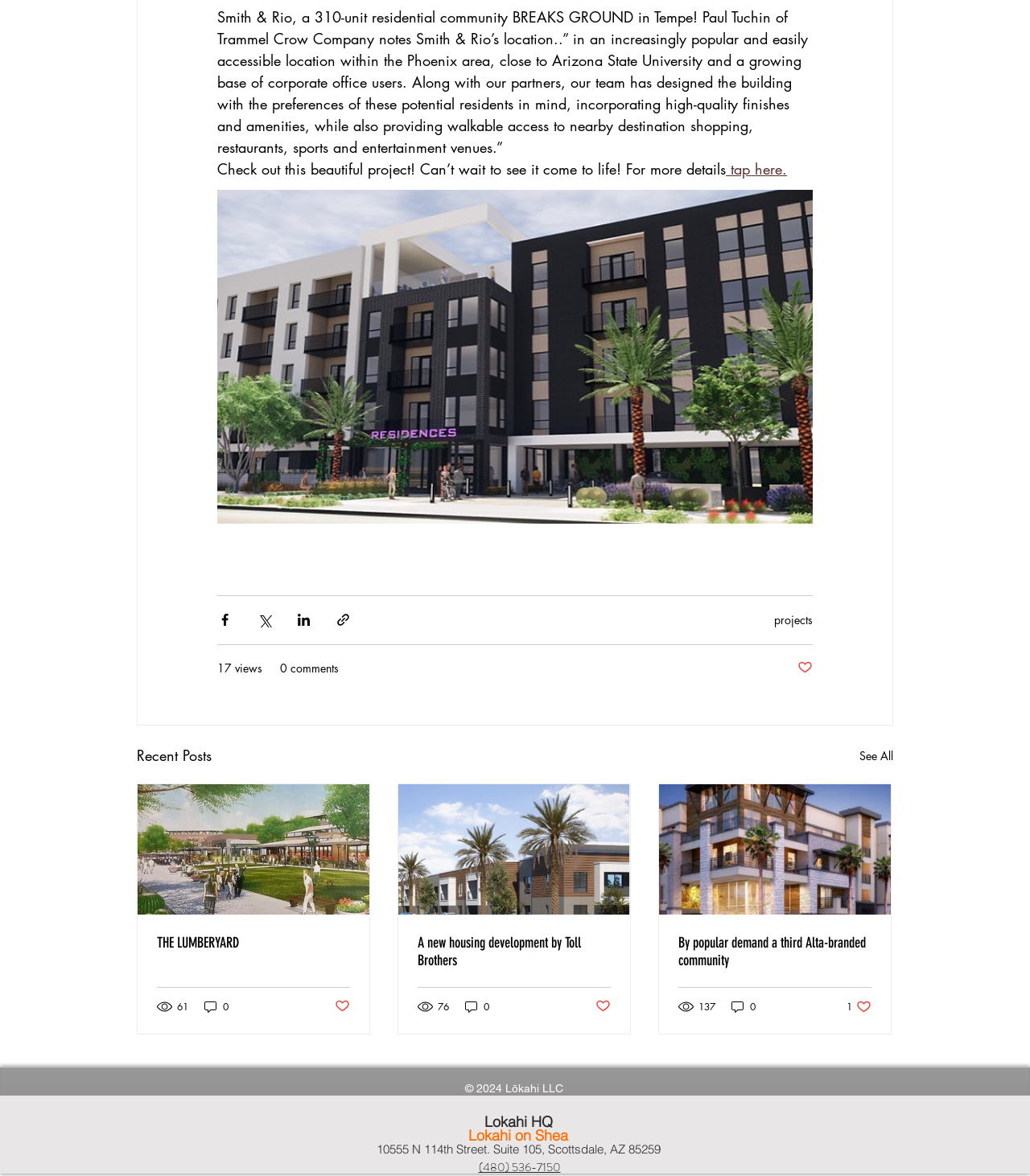Please provide the bounding box coordinate of the region that matches the element description: 0. Coordinates should be in the format (top-left x, top-left y, bottom-right x, bottom-right y) and all values should be between 0 and 1.

[0.709, 0.85, 0.735, 0.863]